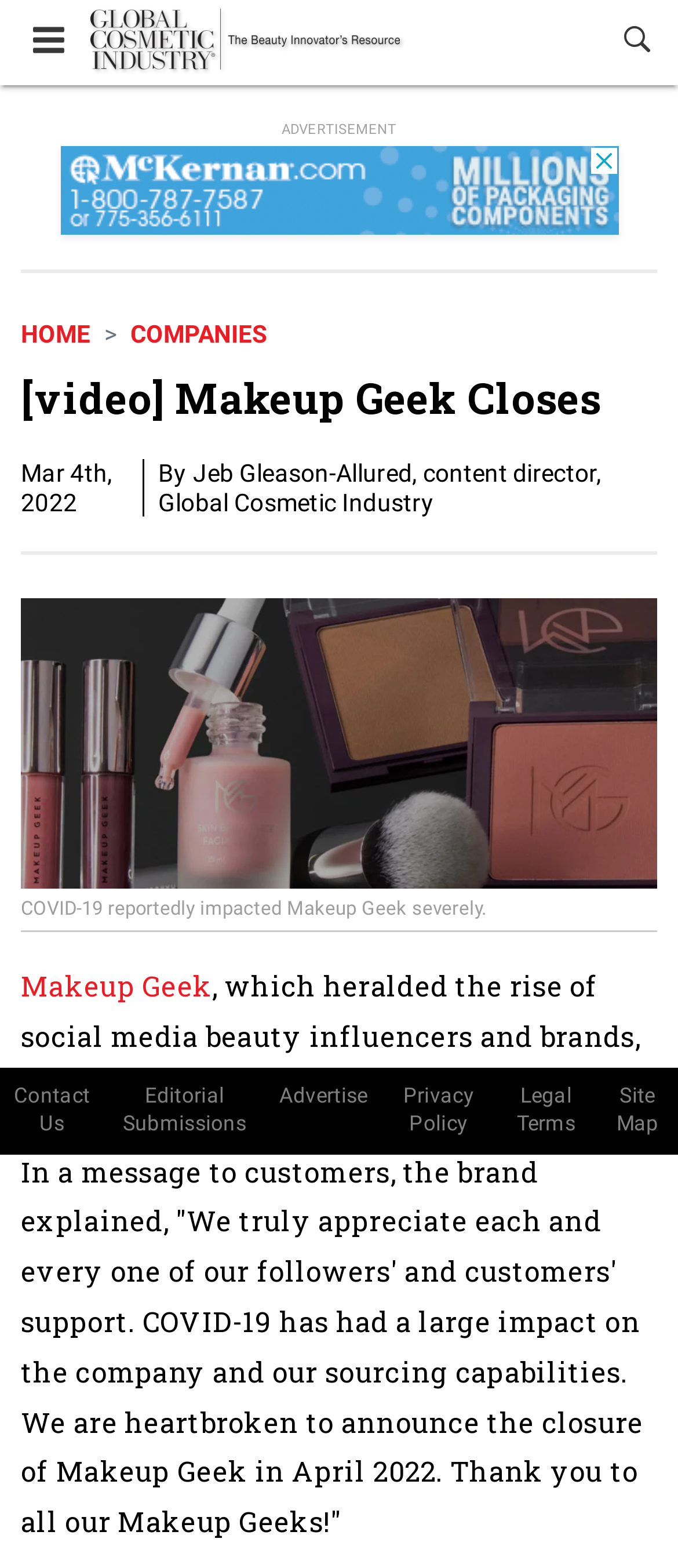Ascertain the bounding box coordinates for the UI element detailed here: "Makeup Geek". The coordinates should be provided as [left, top, right, bottom] with each value being a float between 0 and 1.

[0.031, 0.617, 0.313, 0.64]